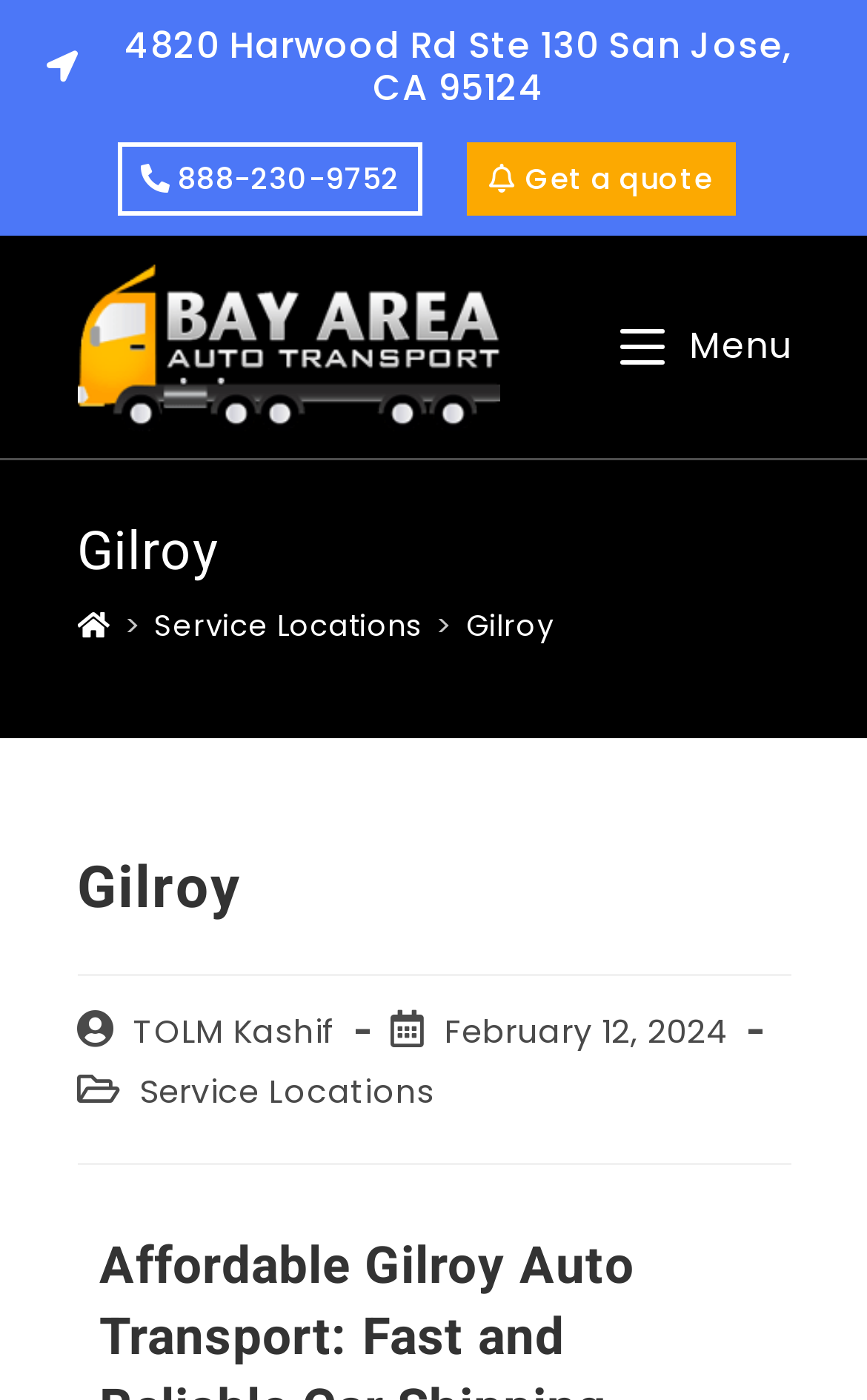Find the bounding box coordinates of the element's region that should be clicked in order to follow the given instruction: "View service locations". The coordinates should consist of four float numbers between 0 and 1, i.e., [left, top, right, bottom].

[0.178, 0.432, 0.488, 0.462]